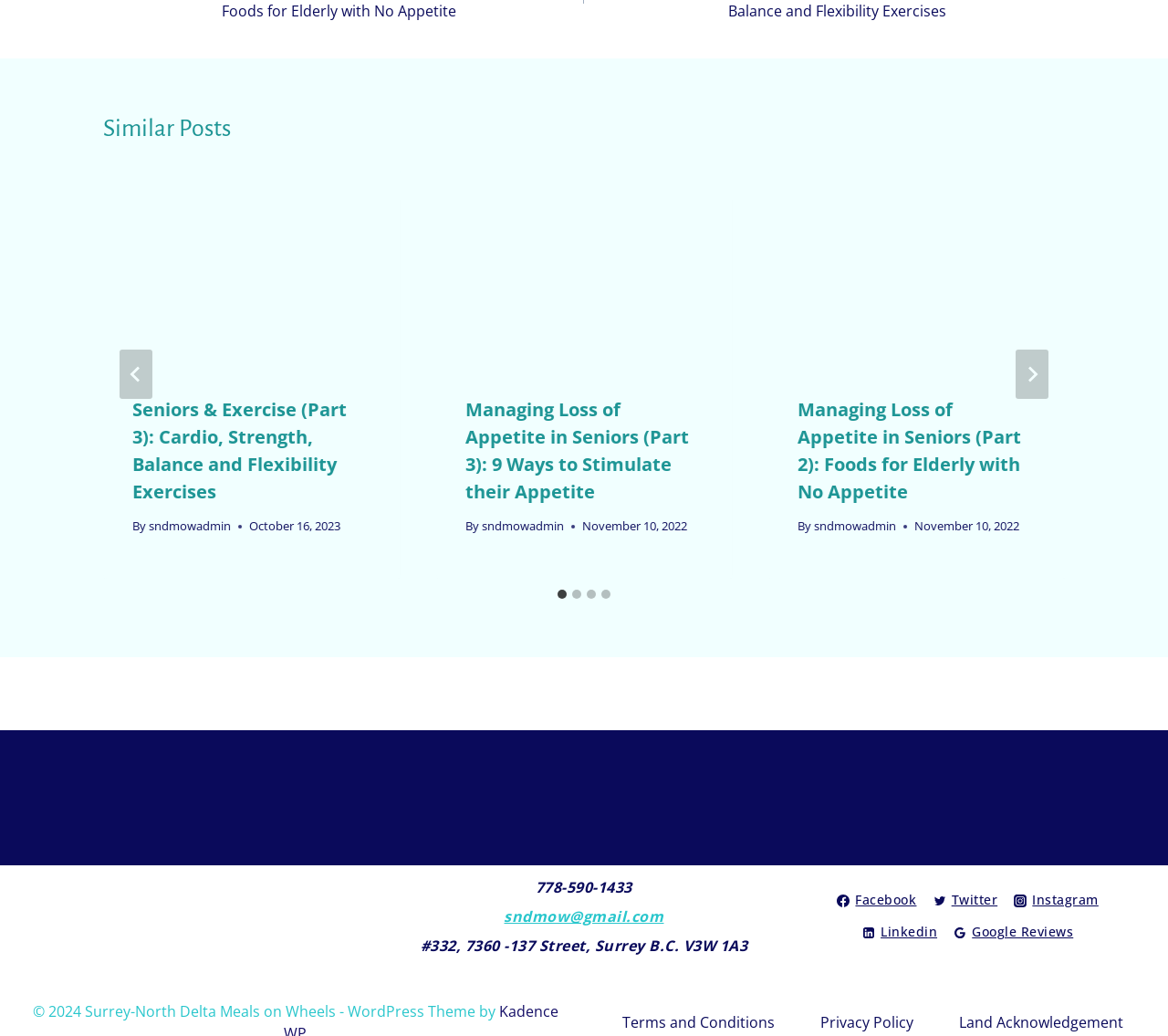Given the element description: "aria-label="Go to last slide"", predict the bounding box coordinates of this UI element. The coordinates must be four float numbers between 0 and 1, given as [left, top, right, bottom].

[0.102, 0.337, 0.13, 0.385]